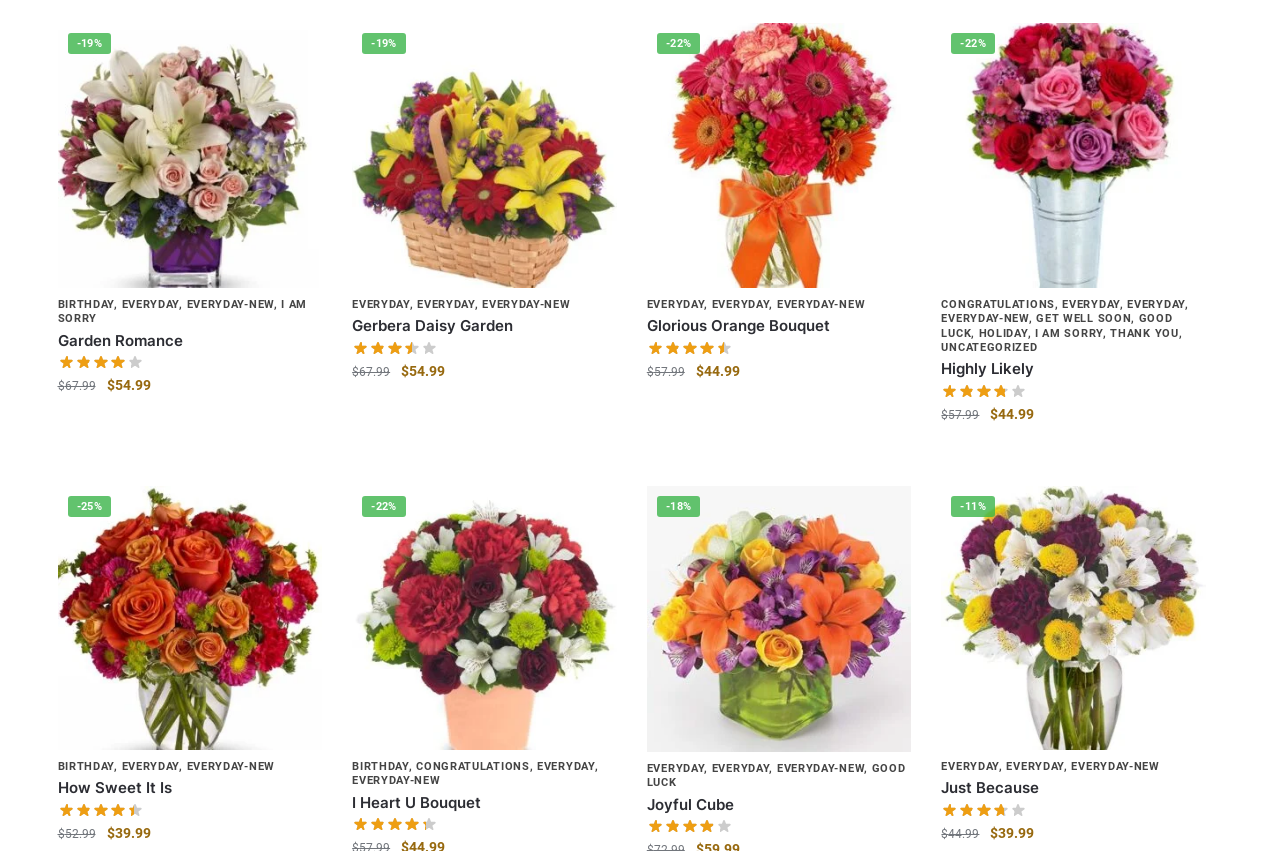Provide a single word or phrase answer to the question: 
What is the category of 'Highly Likely'?

UNCATEGORIZED